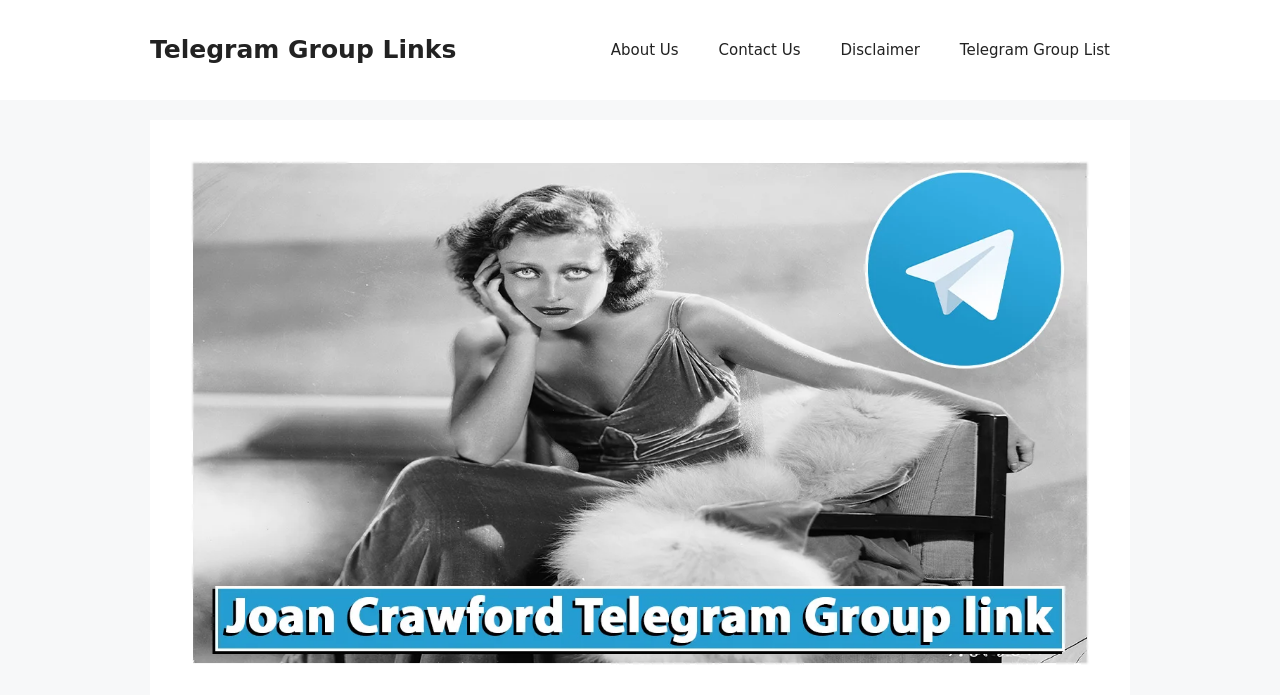Based on the element description, predict the bounding box coordinates (top-left x, top-left y, bottom-right x, bottom-right y) for the UI element in the screenshot: Youtube

None